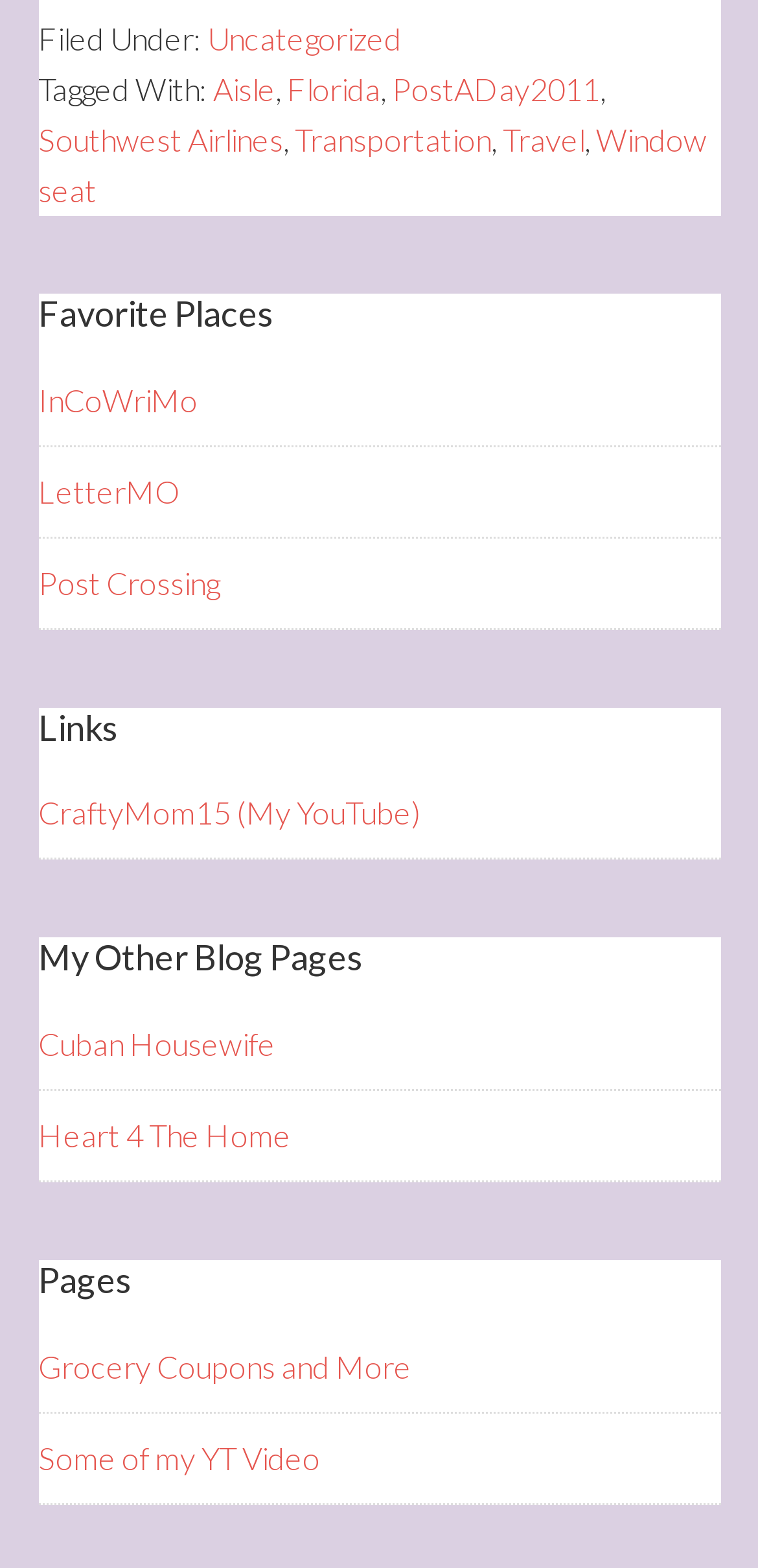Answer with a single word or phrase: 
What is the first favorite place mentioned?

Window seat